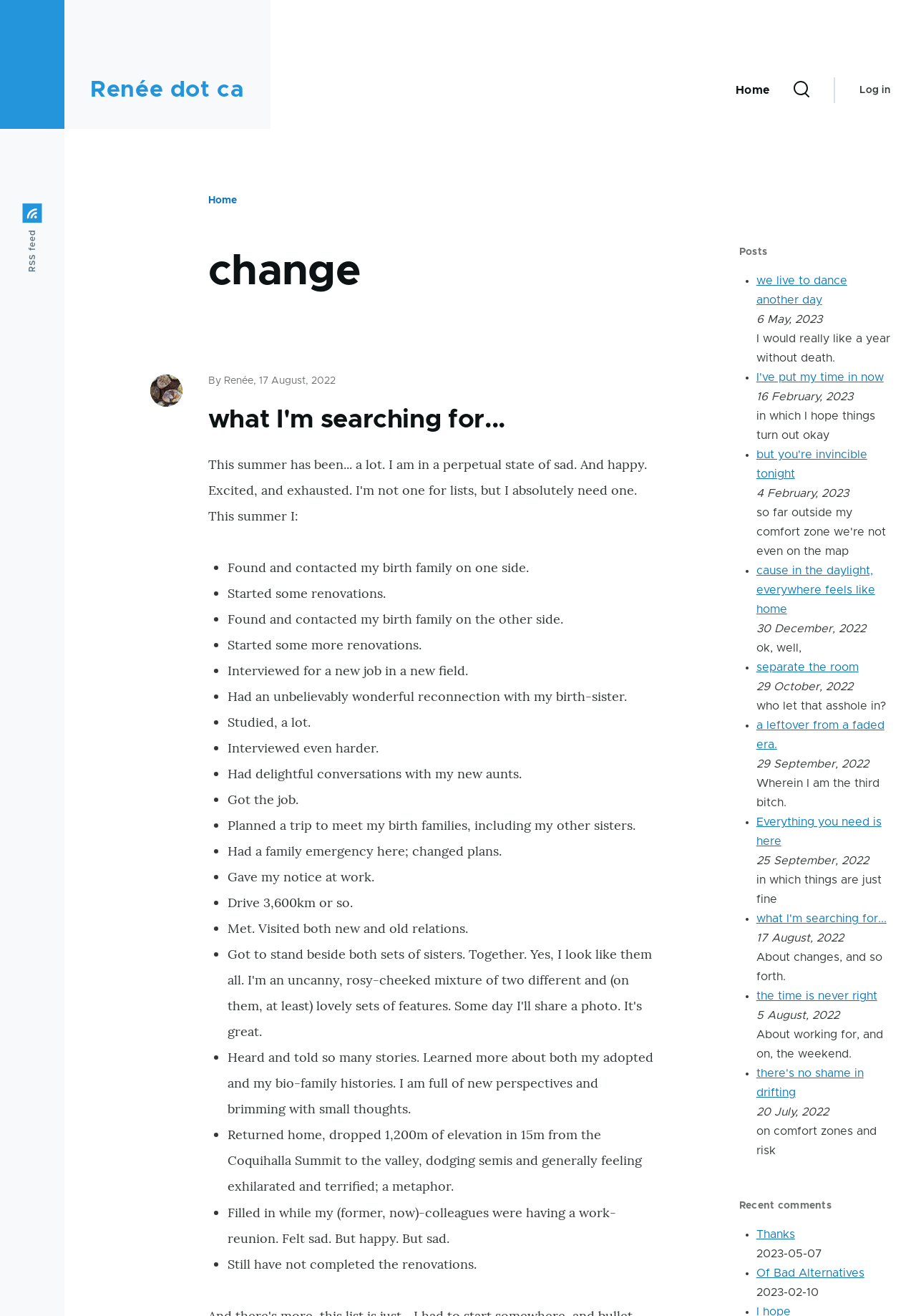What is the name of the author?
Provide a concise answer using a single word or phrase based on the image.

Renée